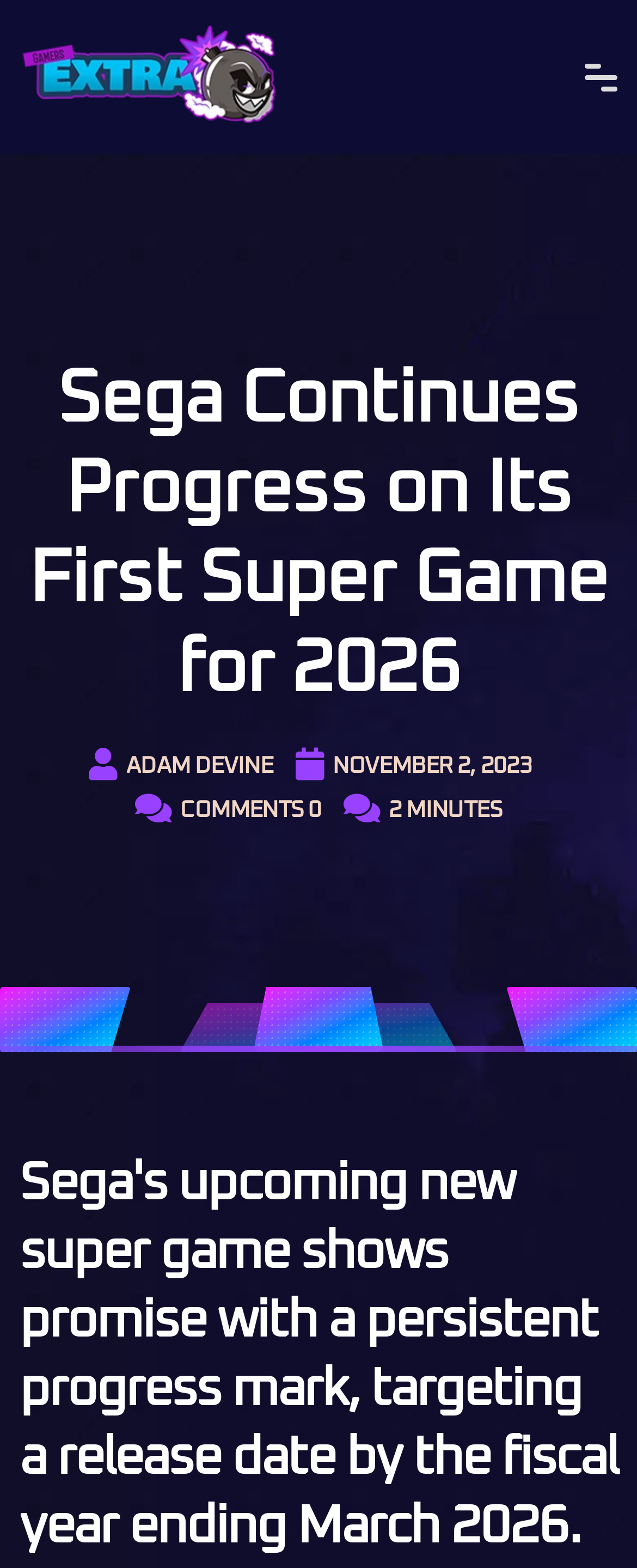Please give a concise answer to this question using a single word or phrase: 
Who is the author of the article?

ADAM DEVINE